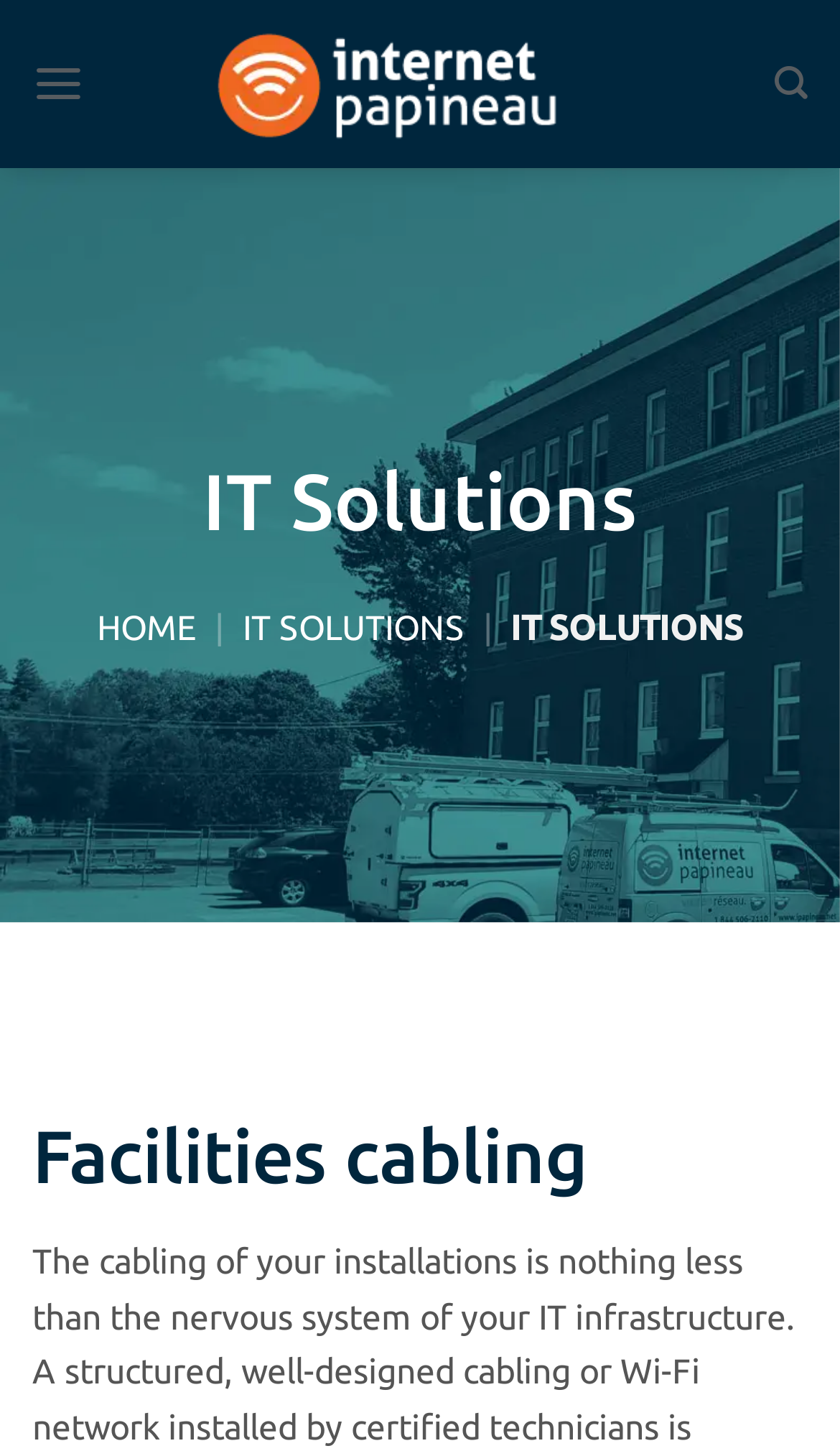How many main menu items are there?
Could you answer the question in a detailed manner, providing as much information as possible?

I found the main menu items by looking at the link elements under the 'Menu' link, which is located at the top of the page. There are three main menu items: 'HOME', '|', and 'IT SOLUTIONS'.